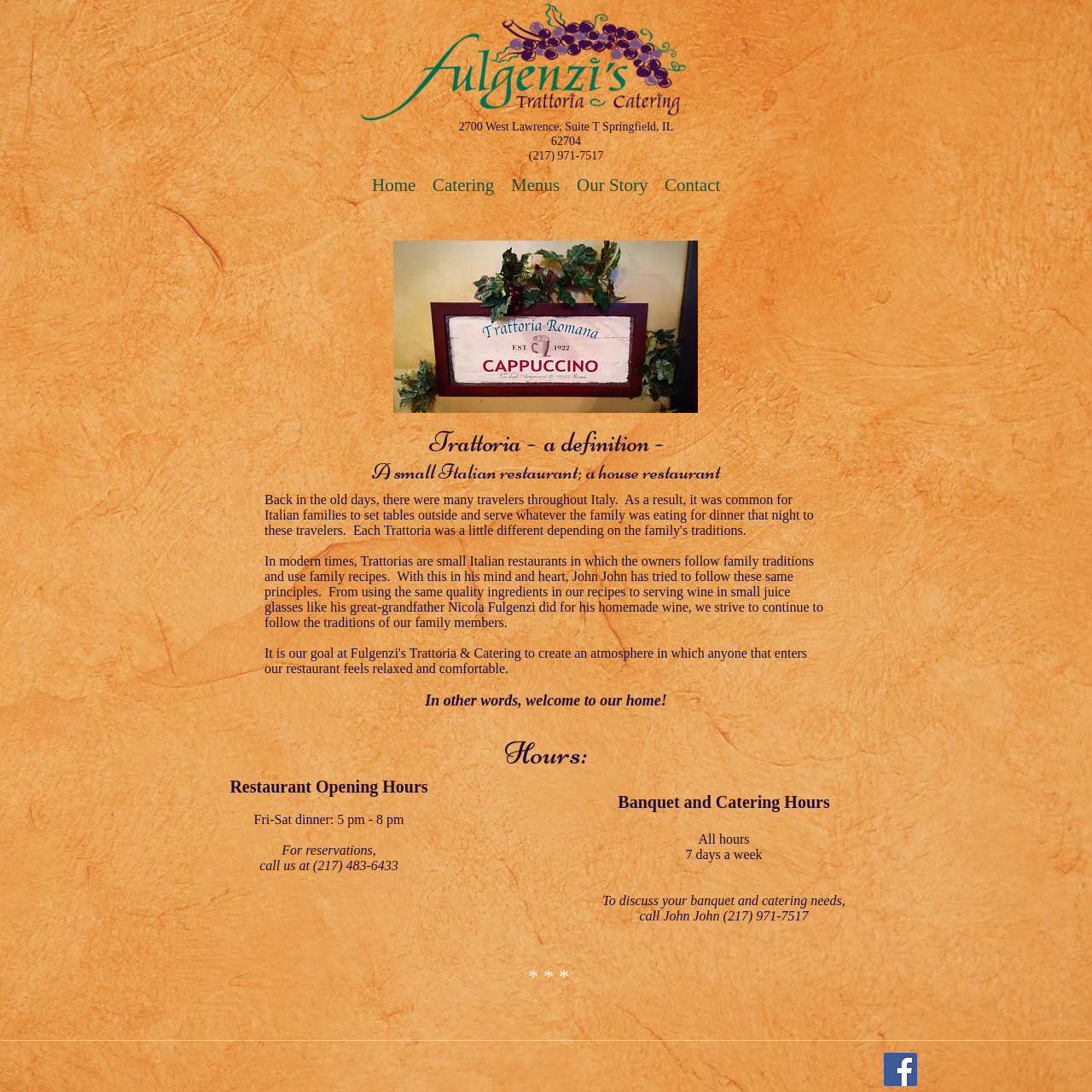Give a short answer to this question using one word or a phrase:
What is the phone number for banquet and catering needs?

(217) 971-7517